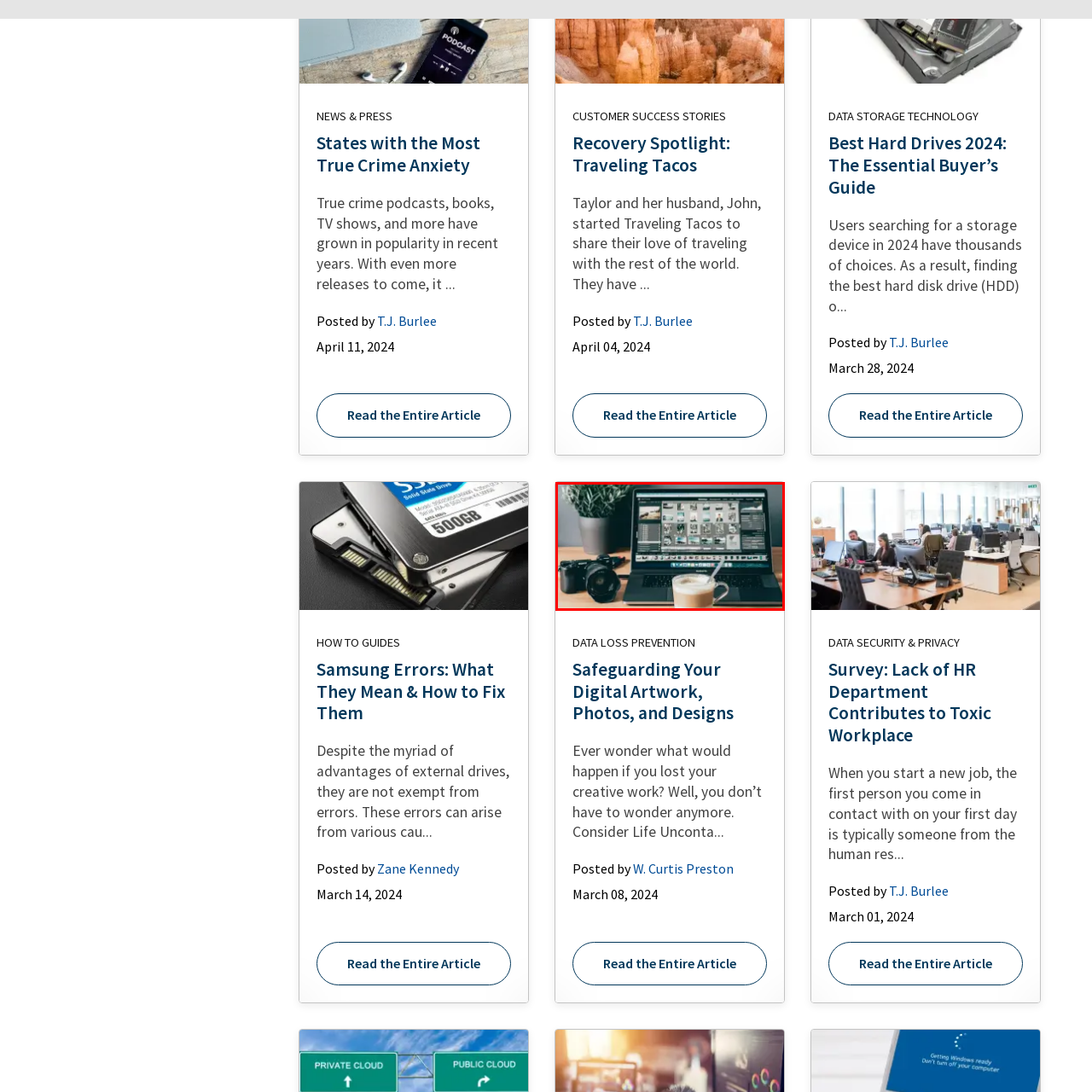What is in the foreground of the image?
Analyze the image marked by the red bounding box and respond with an in-depth answer considering the visual clues.

In the foreground of the image, there is a refreshing glass of coffee, complete with a straw, which suggests a moment of enjoyment amid productivity and adds to the cozy atmosphere of the workspace.